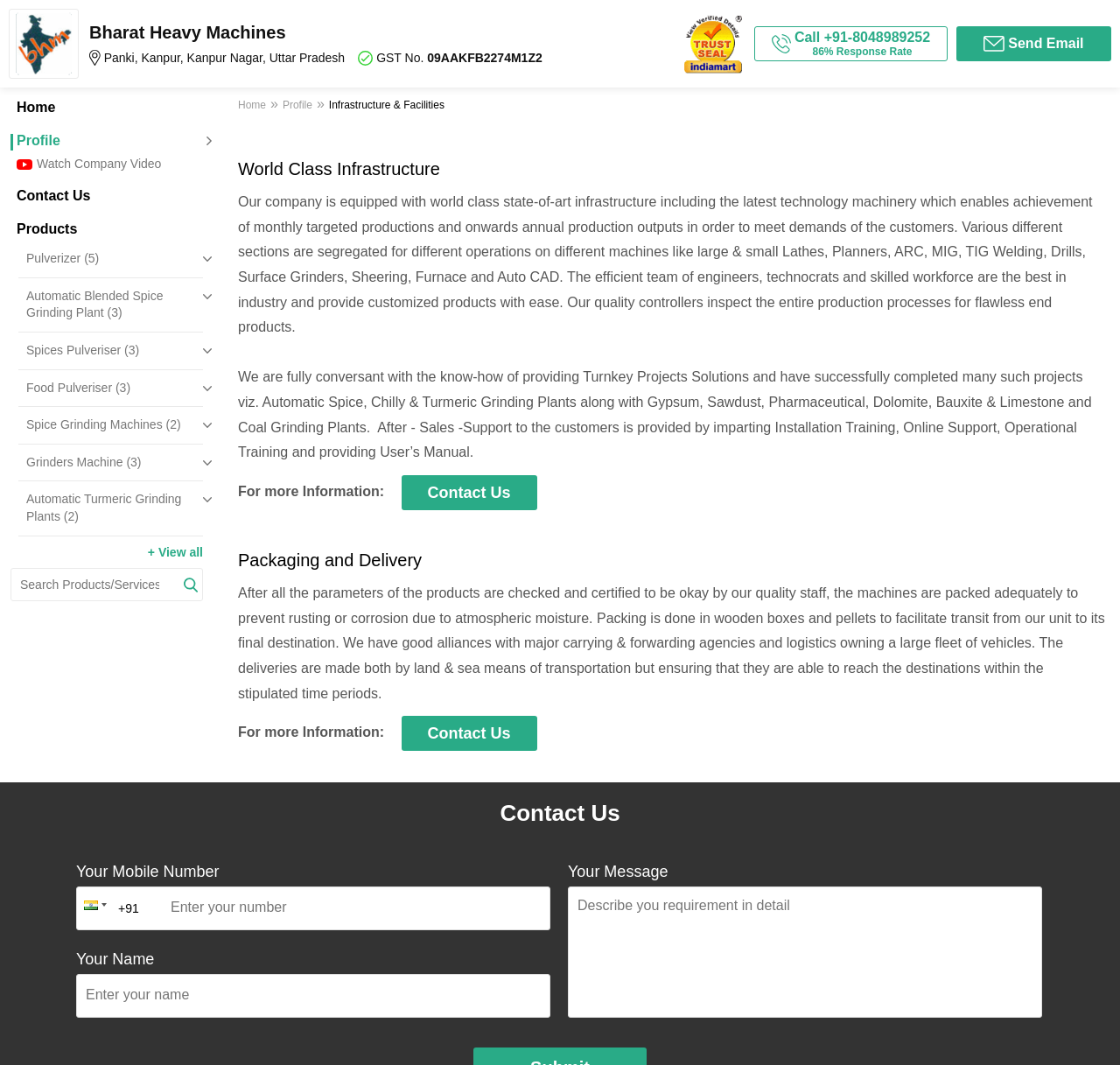What is the purpose of the 'Search Products/Services' box?
Analyze the image and deliver a detailed answer to the question.

The 'Search Products/Services' box is a search box element that allows users to search for specific products or services offered by the company, making it easier to find what they are looking for.